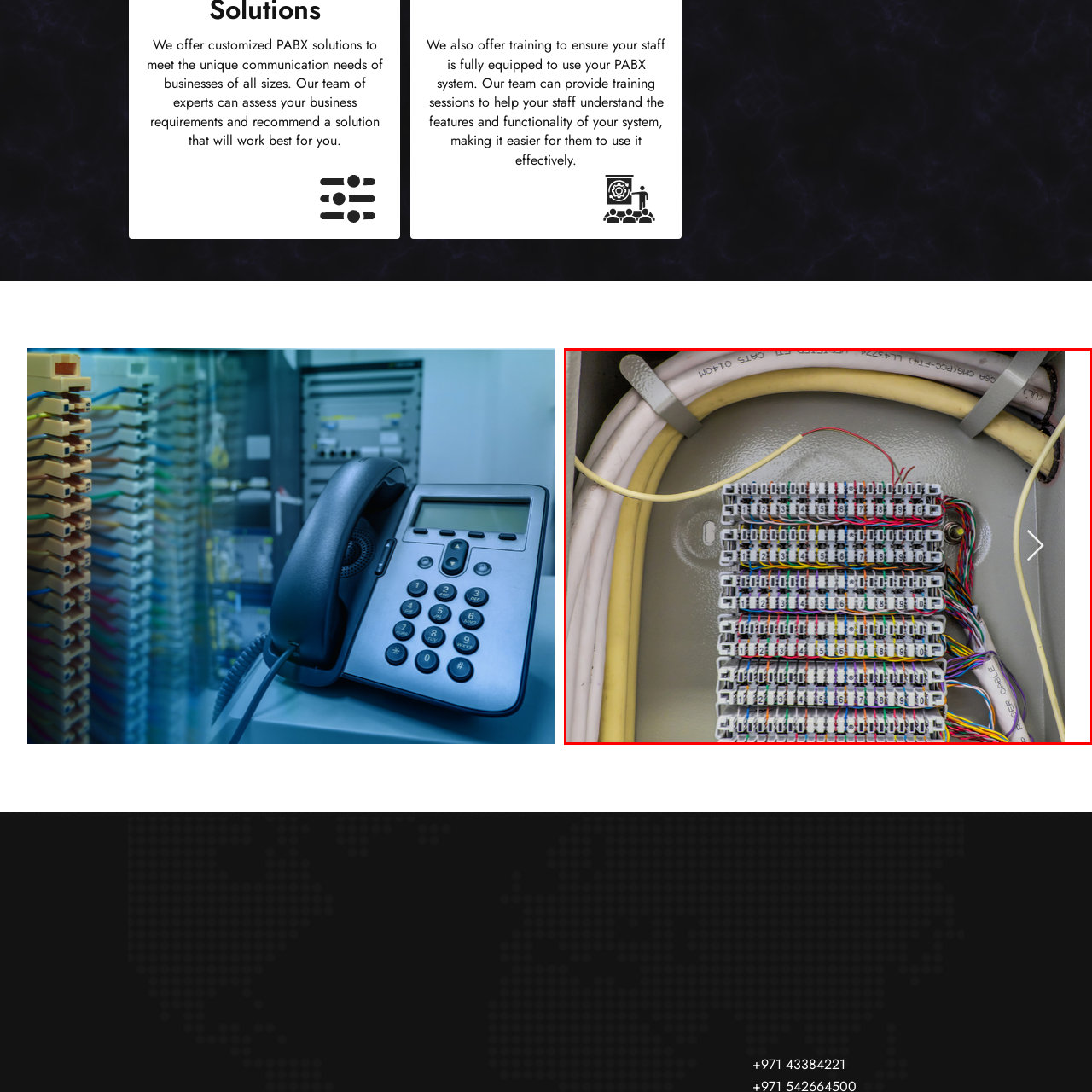Focus on the content within the red bounding box and answer this question using a single word or phrase: What is the benefit of this wiring setup?

Enhances reliability and ease of maintenance